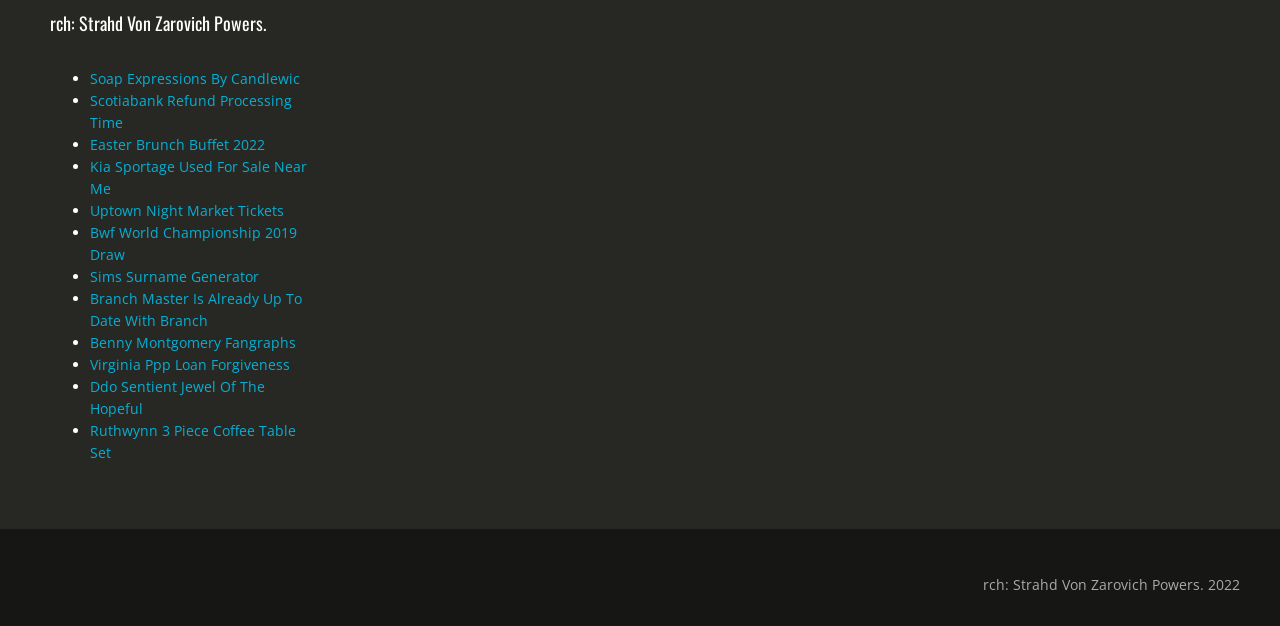Please answer the following question using a single word or phrase: How many links are on the webpage?

15